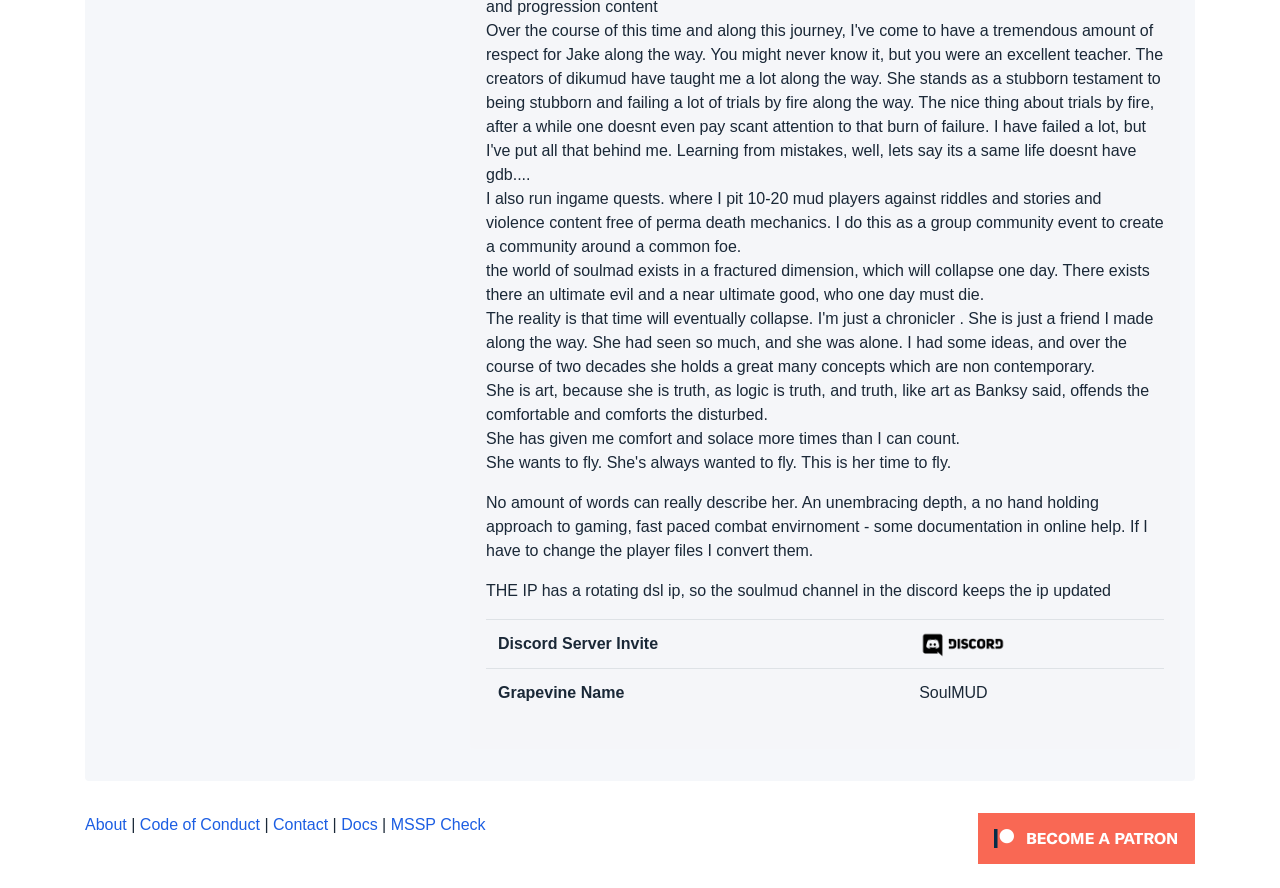Based on the visual content of the image, answer the question thoroughly: How many links are in the footer section?

I found the answer by counting the link elements in the contentinfo section, which includes links to About, Code of Conduct, Contact, Docs, MSSP Check, and Patreon.